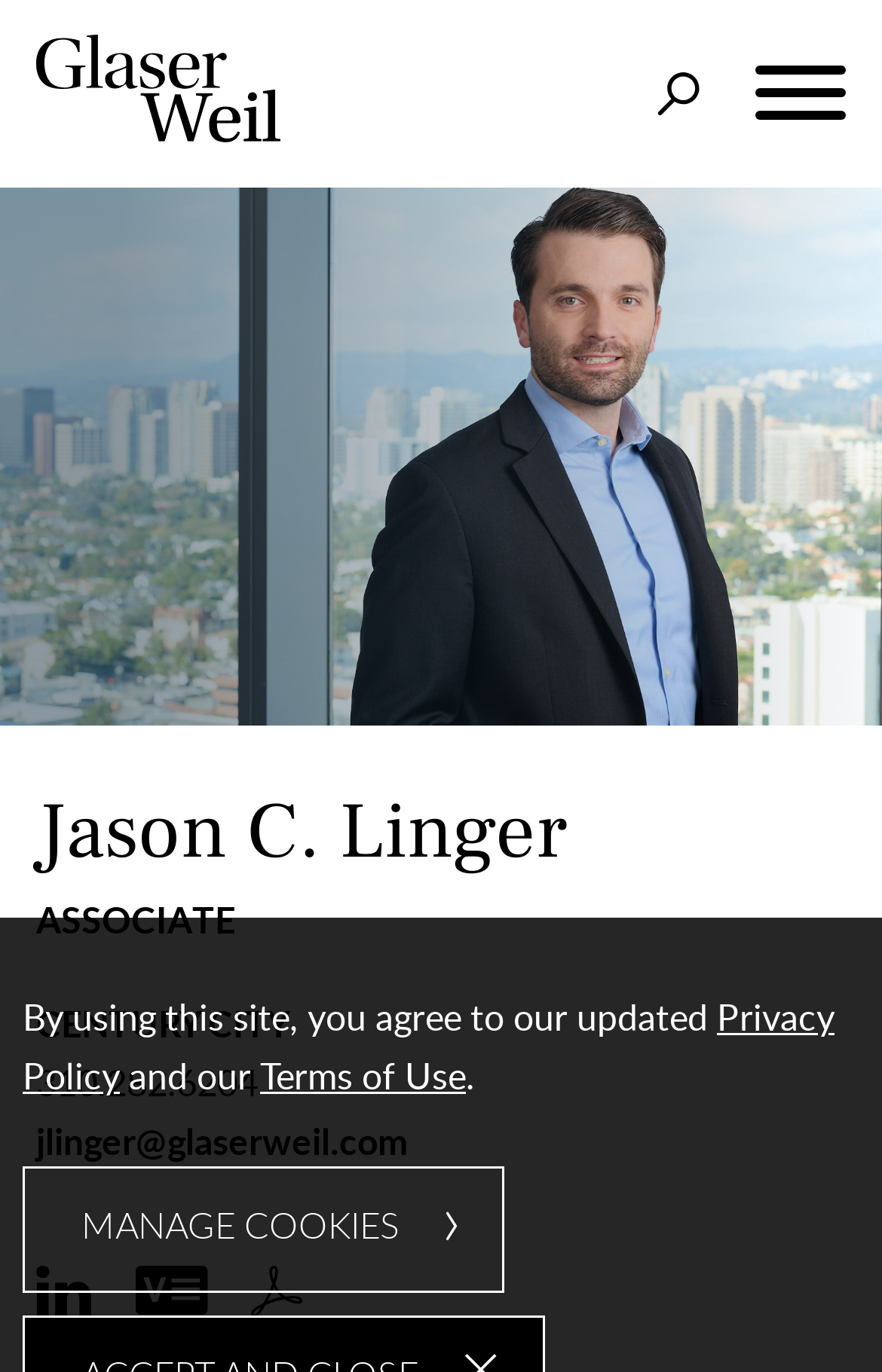What is Jason C. Linger's job title?
Look at the image and construct a detailed response to the question.

I found the answer by looking at the heading 'Jason C. Linger' and the text 'ASSOCIATE' below it, which suggests that 'ASSOCIATE' is Jason C. Linger's job title.